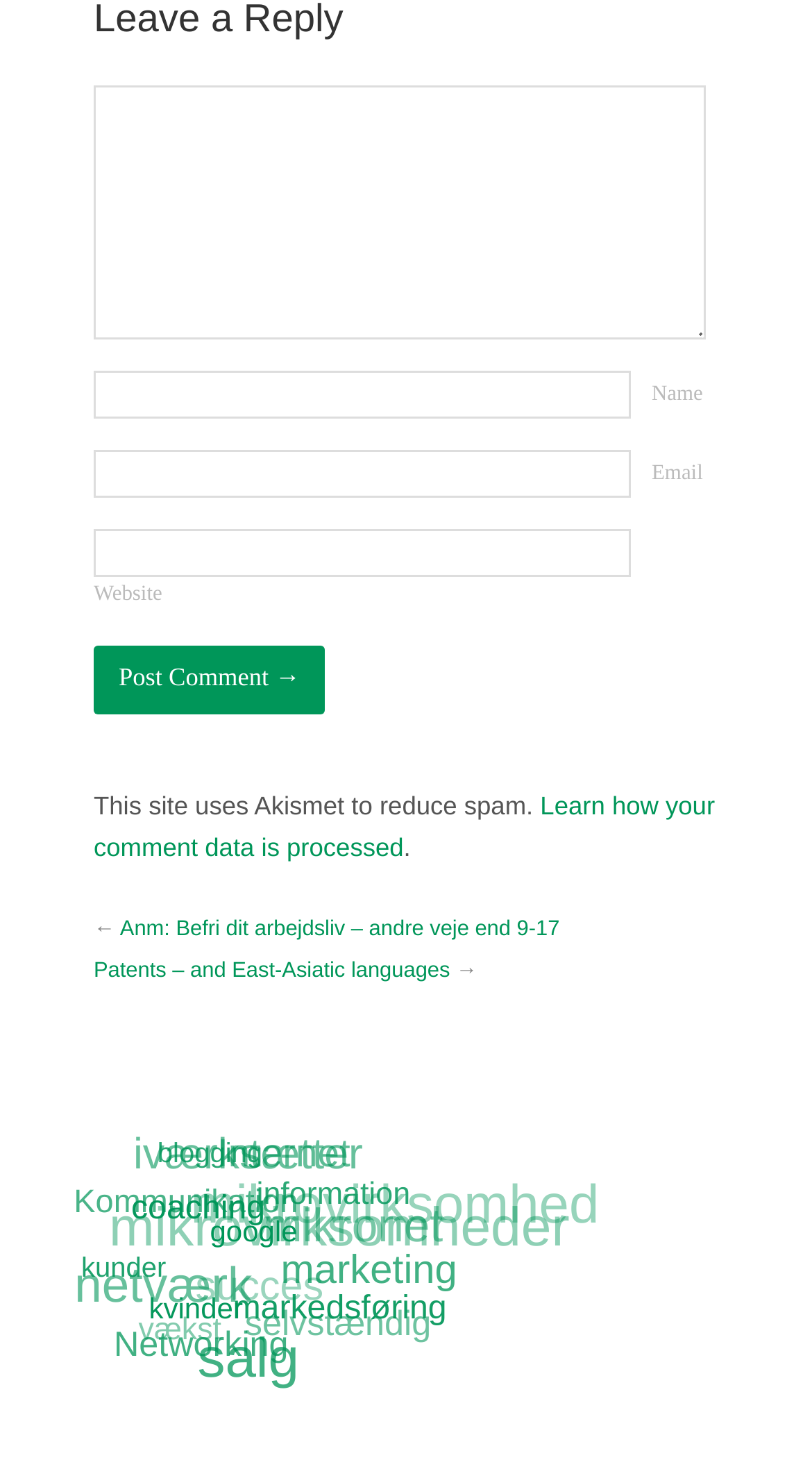Determine the bounding box coordinates of the element that should be clicked to execute the following command: "Visit the 'blogging' page".

[0.199, 0.78, 0.328, 0.808]